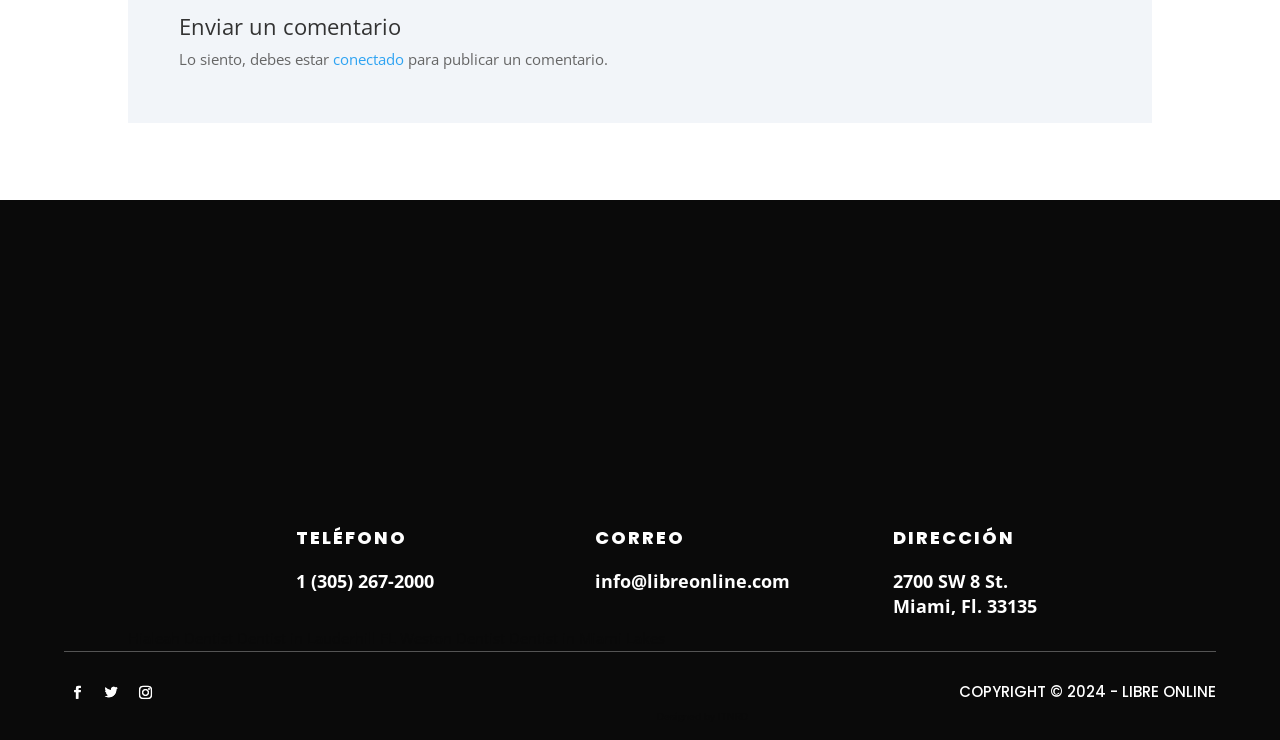Kindly determine the bounding box coordinates for the area that needs to be clicked to execute this instruction: "Click Enviar un comentario".

[0.14, 0.02, 0.86, 0.063]